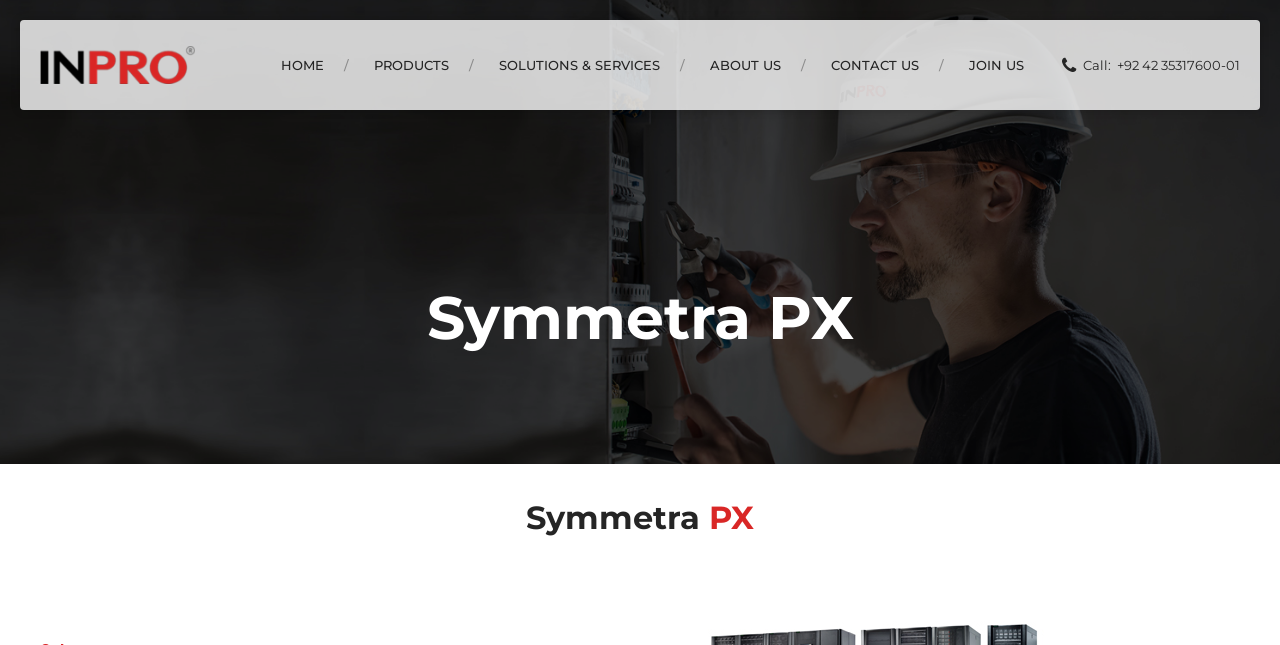Please identify the bounding box coordinates of the region to click in order to complete the given instruction: "Learn more about 'SOLUTIONS & SERVICES'". The coordinates should be four float numbers between 0 and 1, i.e., [left, top, right, bottom].

[0.39, 0.031, 0.516, 0.171]